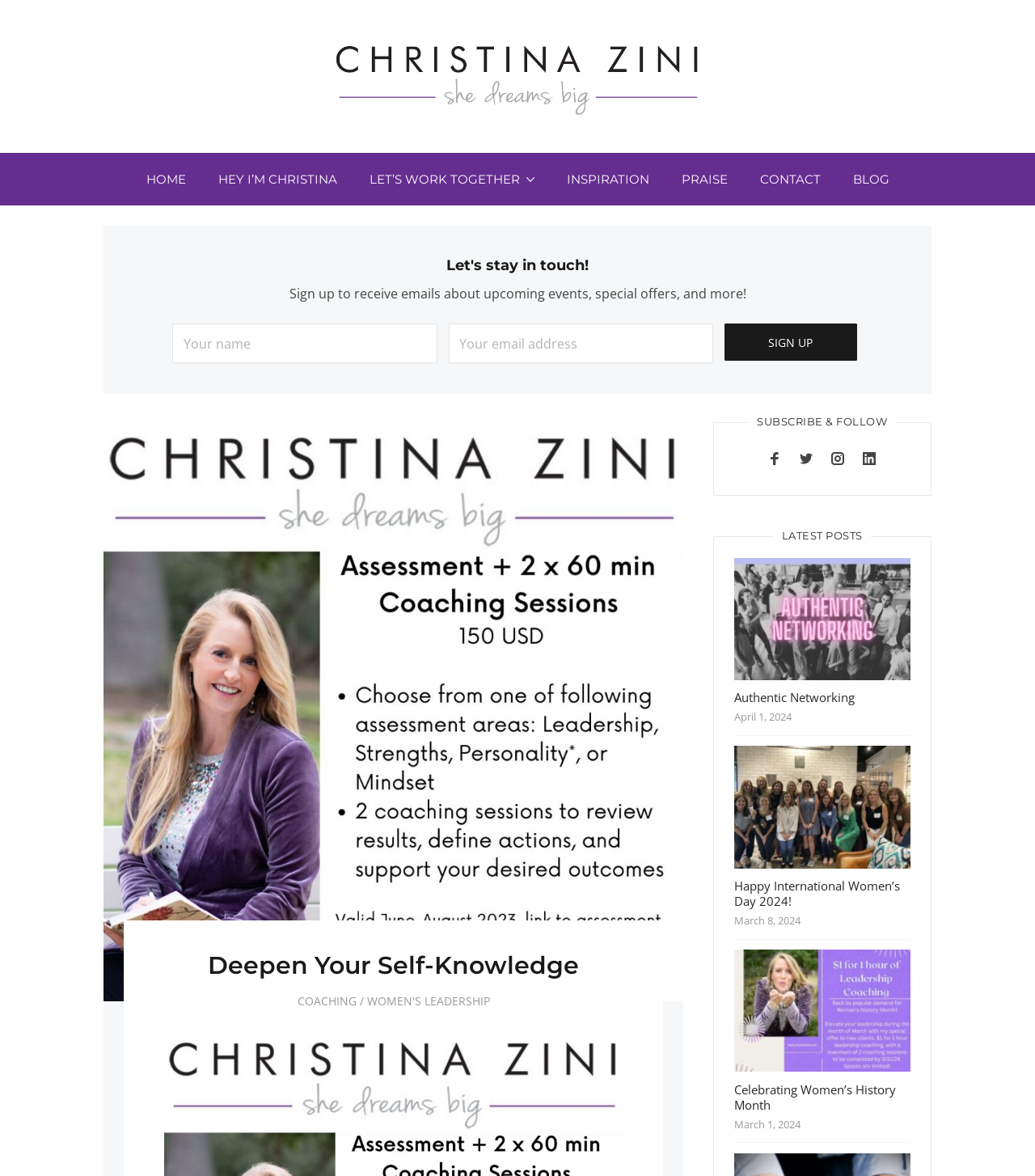Pinpoint the bounding box coordinates of the clickable element needed to complete the instruction: "Click on the 'Sign up' button". The coordinates should be provided as four float numbers between 0 and 1: [left, top, right, bottom].

[0.7, 0.275, 0.828, 0.307]